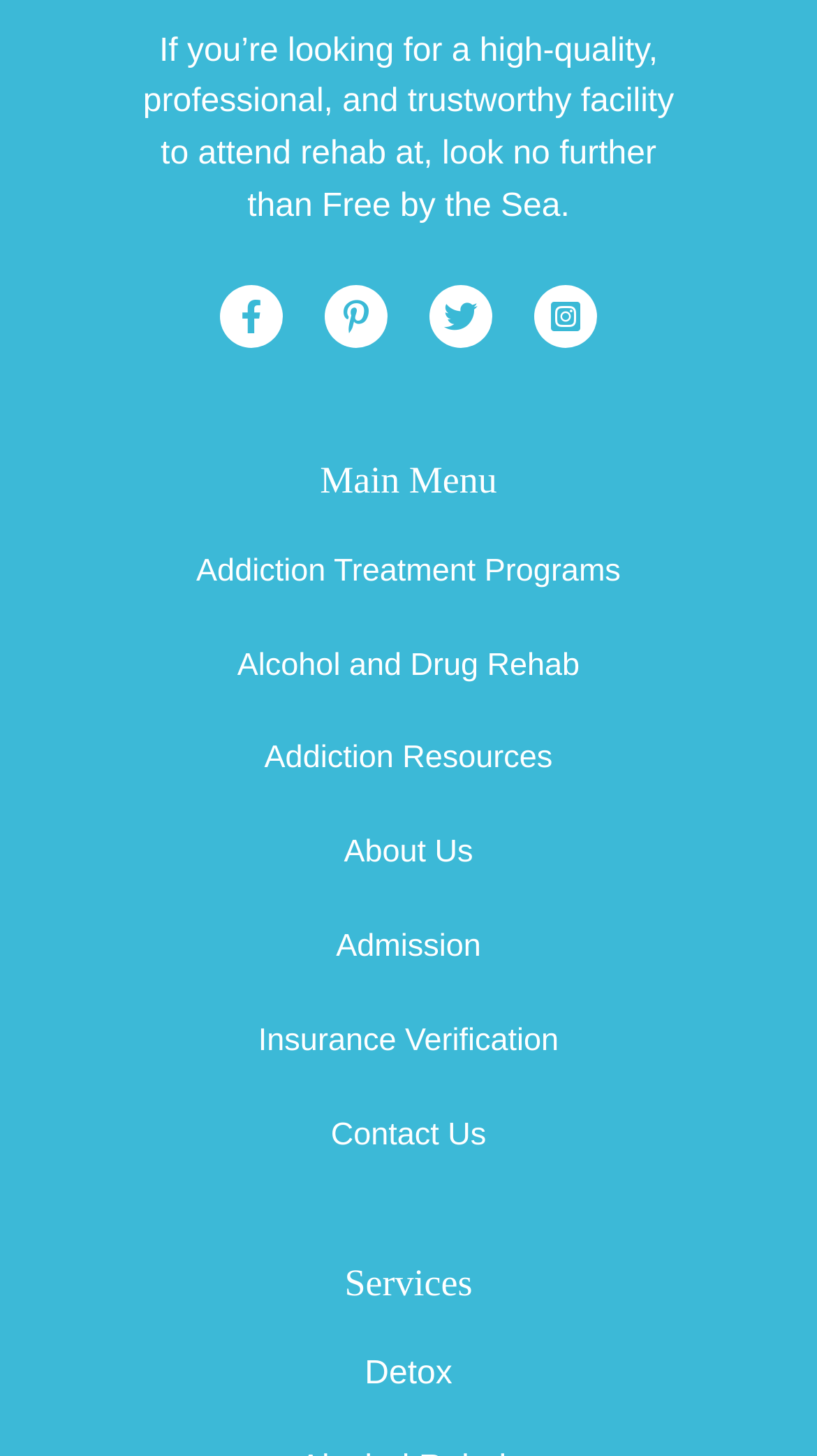Identify the bounding box of the UI element described as follows: "Admission". Provide the coordinates as four float numbers in the range of 0 to 1 [left, top, right, bottom].

[0.411, 0.638, 0.589, 0.662]